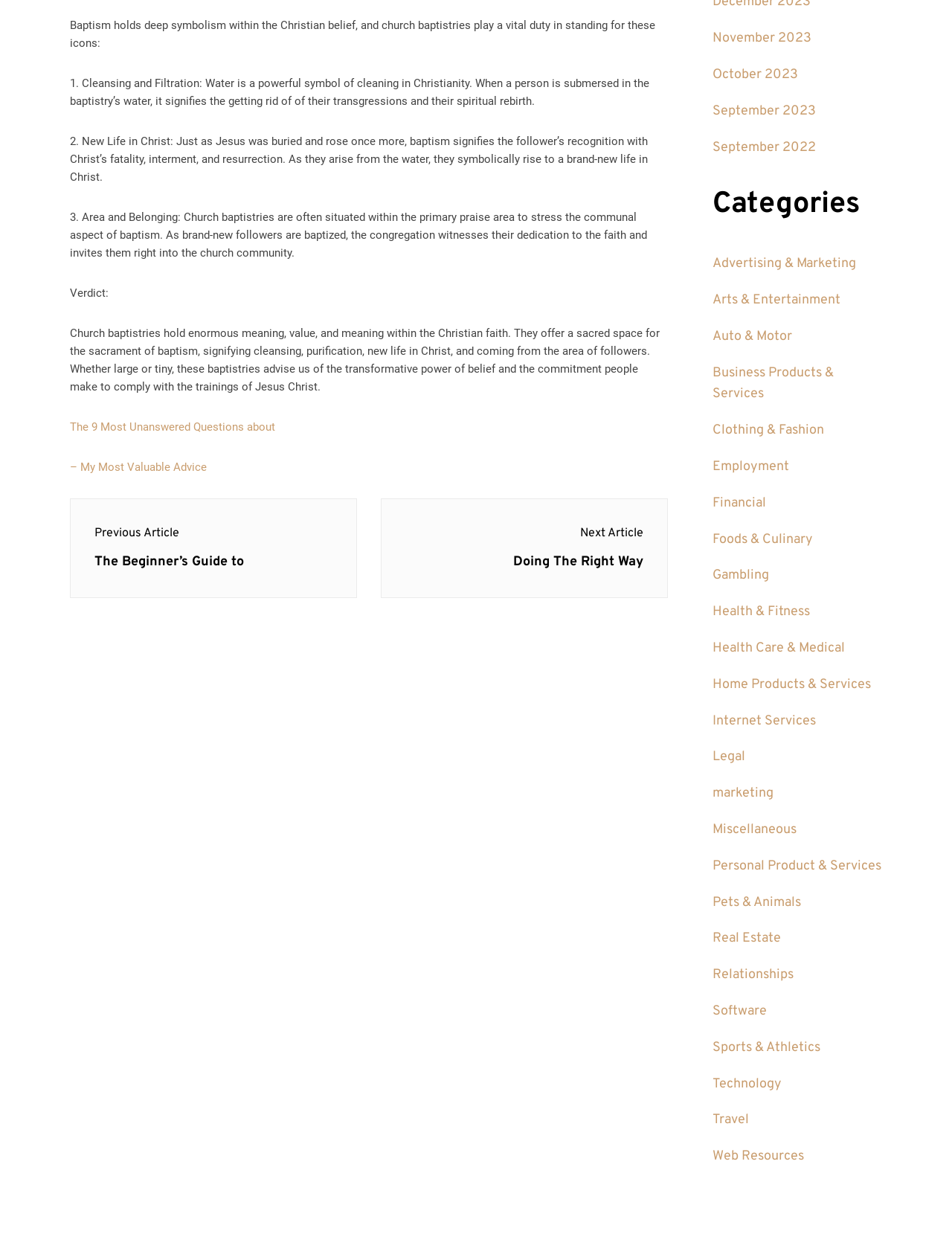Please provide the bounding box coordinate of the region that matches the element description: Why UBMBA. Coordinates should be in the format (top-left x, top-left y, bottom-right x, bottom-right y) and all values should be between 0 and 1.

None